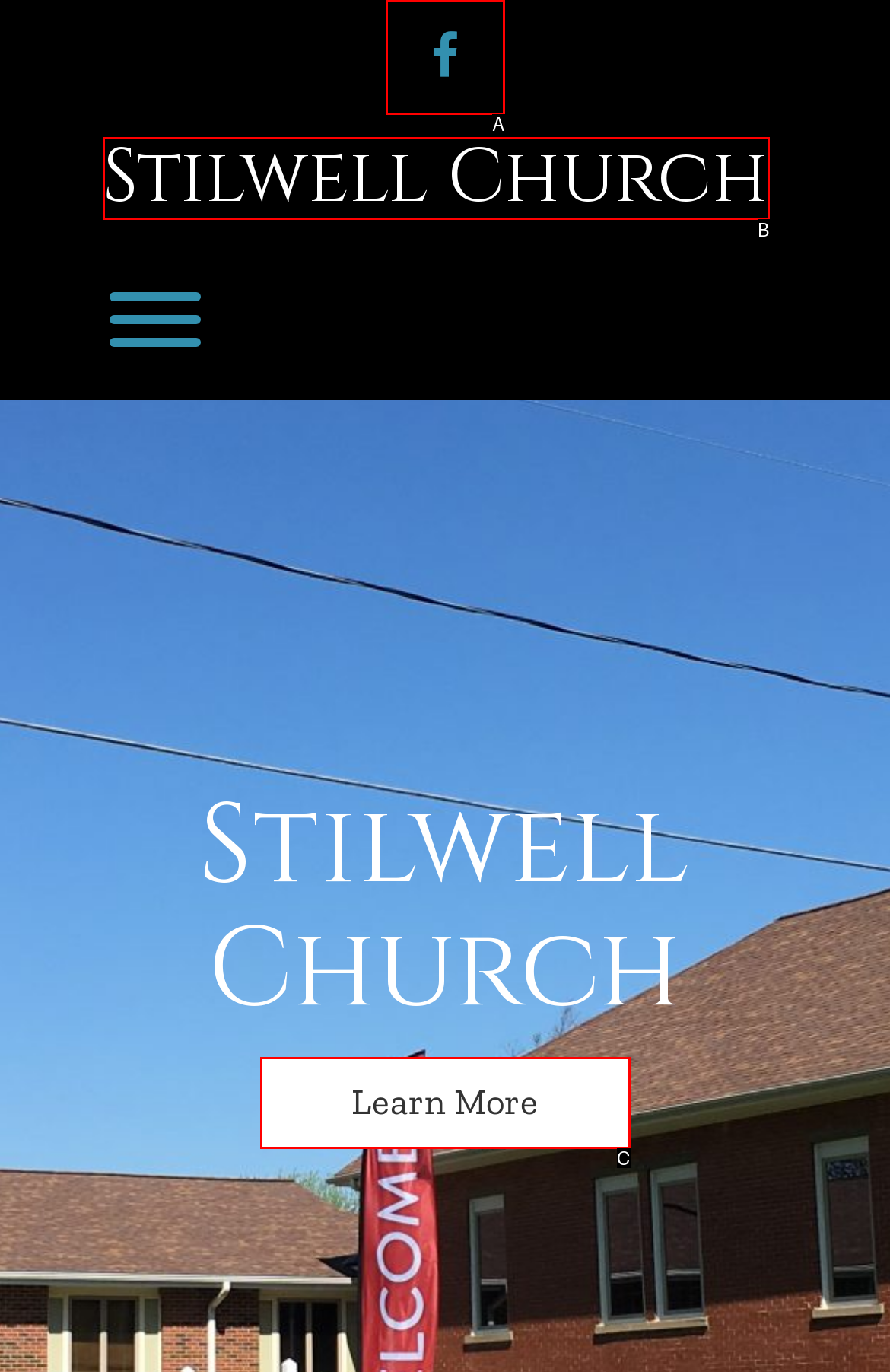Based on the given description: facebook, determine which HTML element is the best match. Respond with the letter of the chosen option.

A